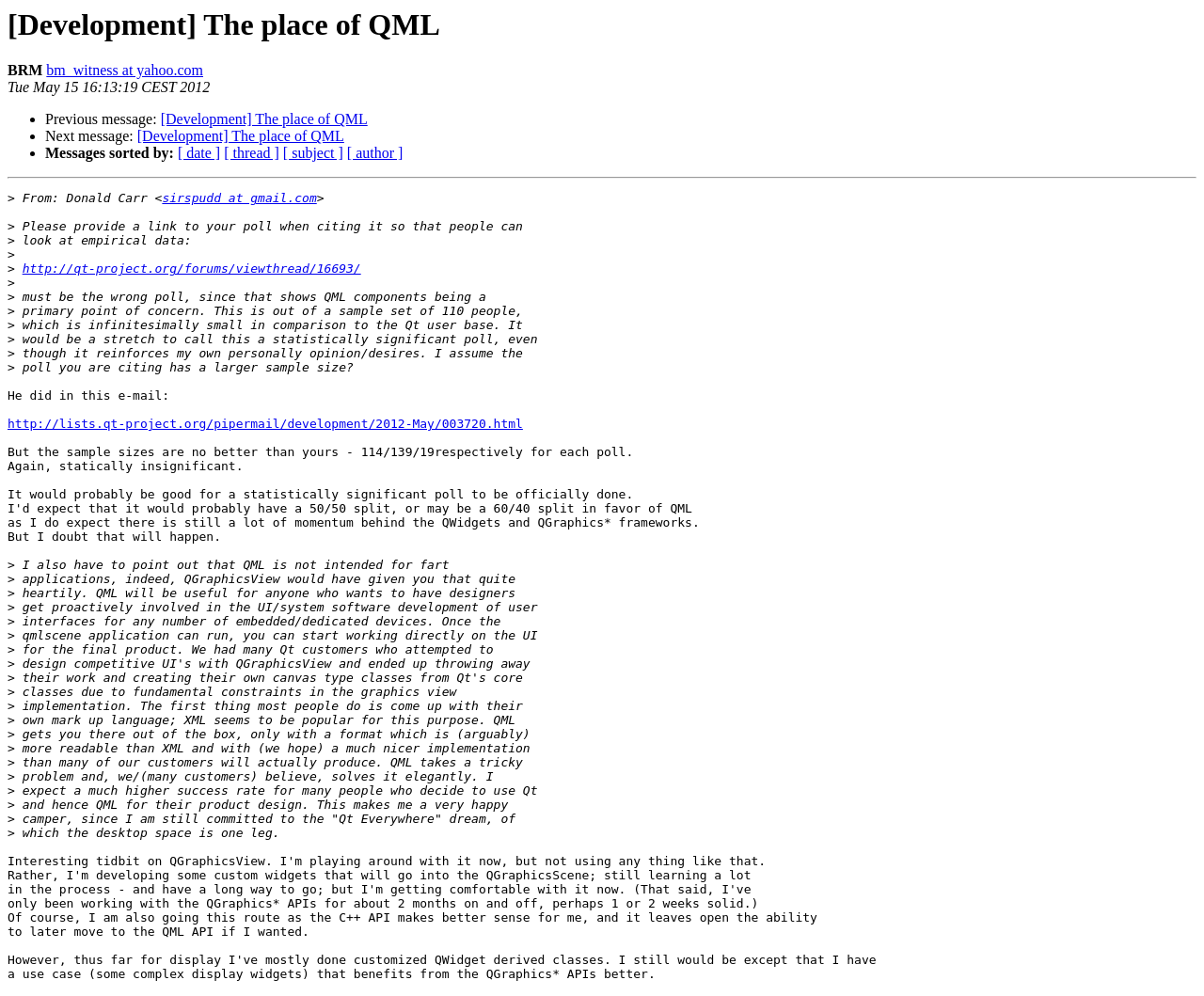Identify the bounding box for the UI element described as: "http://lists.qt-project.org/pipermail/development/2012-May/003720.html". Ensure the coordinates are four float numbers between 0 and 1, formatted as [left, top, right, bottom].

[0.006, 0.419, 0.434, 0.433]